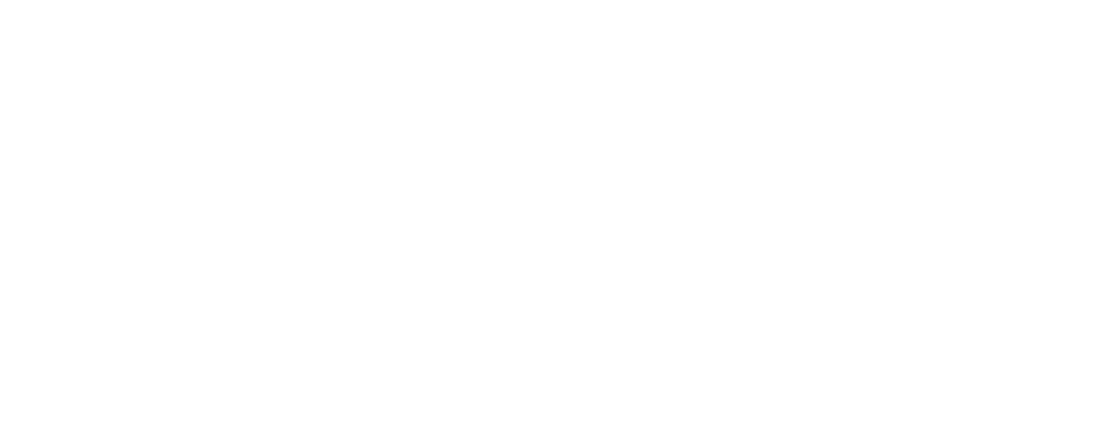Please reply to the following question with a single word or a short phrase:
What is the significance of EMT in vertebrates?

Proper germ layer separation and organ development